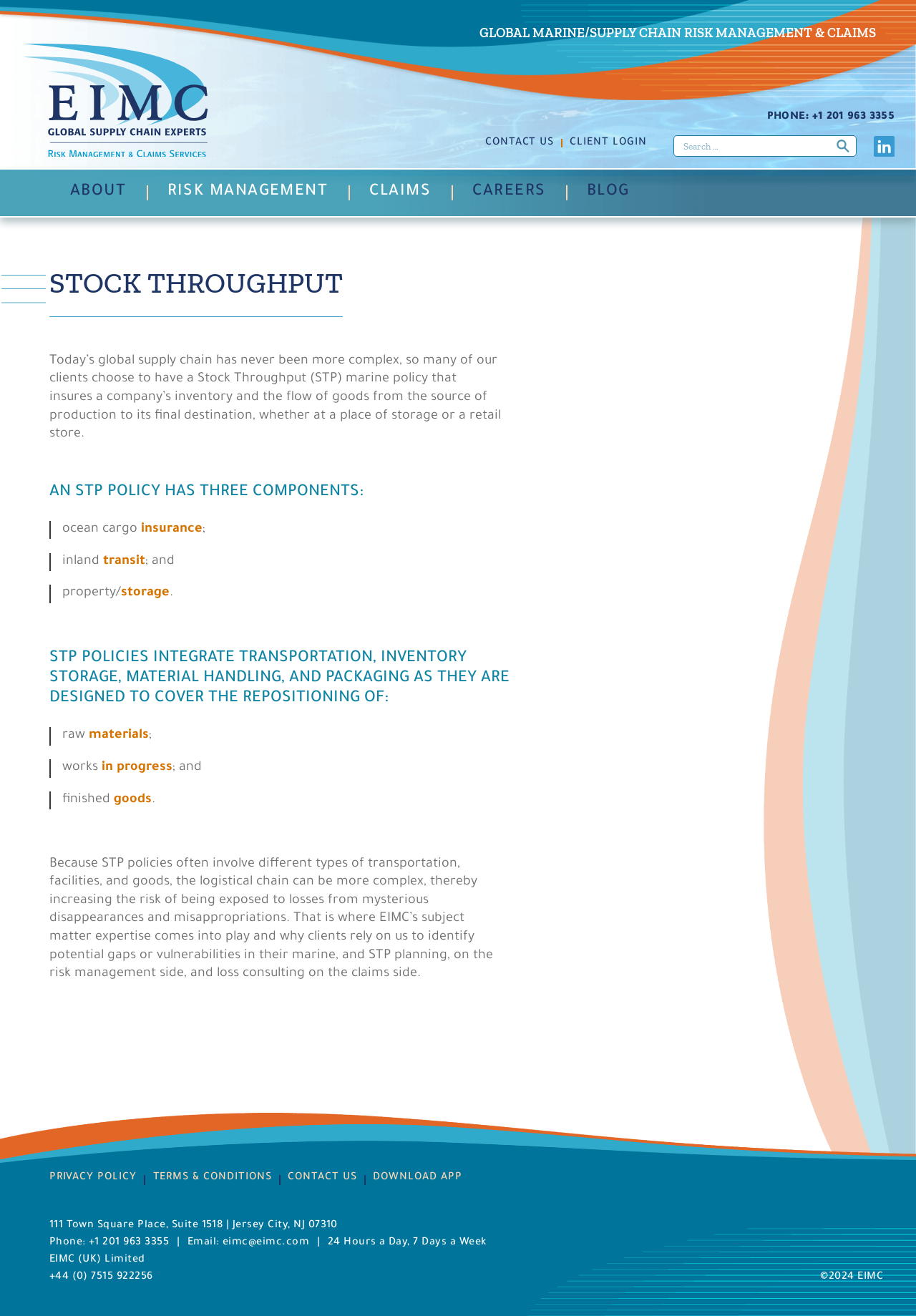Find the bounding box of the UI element described as: "Privacy Policy". The bounding box coordinates should be given as four float values between 0 and 1, i.e., [left, top, right, bottom].

[0.054, 0.887, 0.149, 0.905]